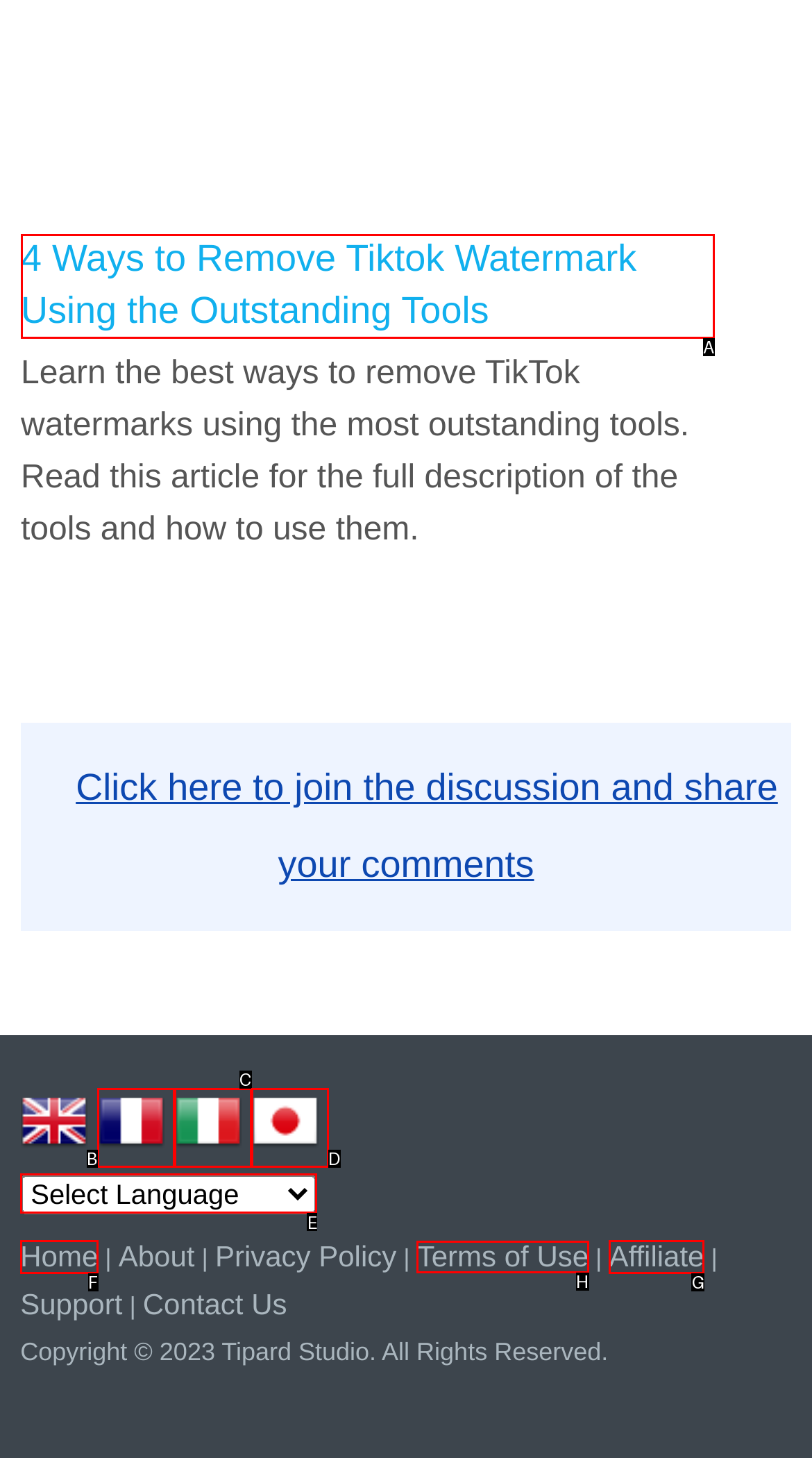Point out which UI element to click to complete this task: Learn about the Terms of Use
Answer with the letter corresponding to the right option from the available choices.

H